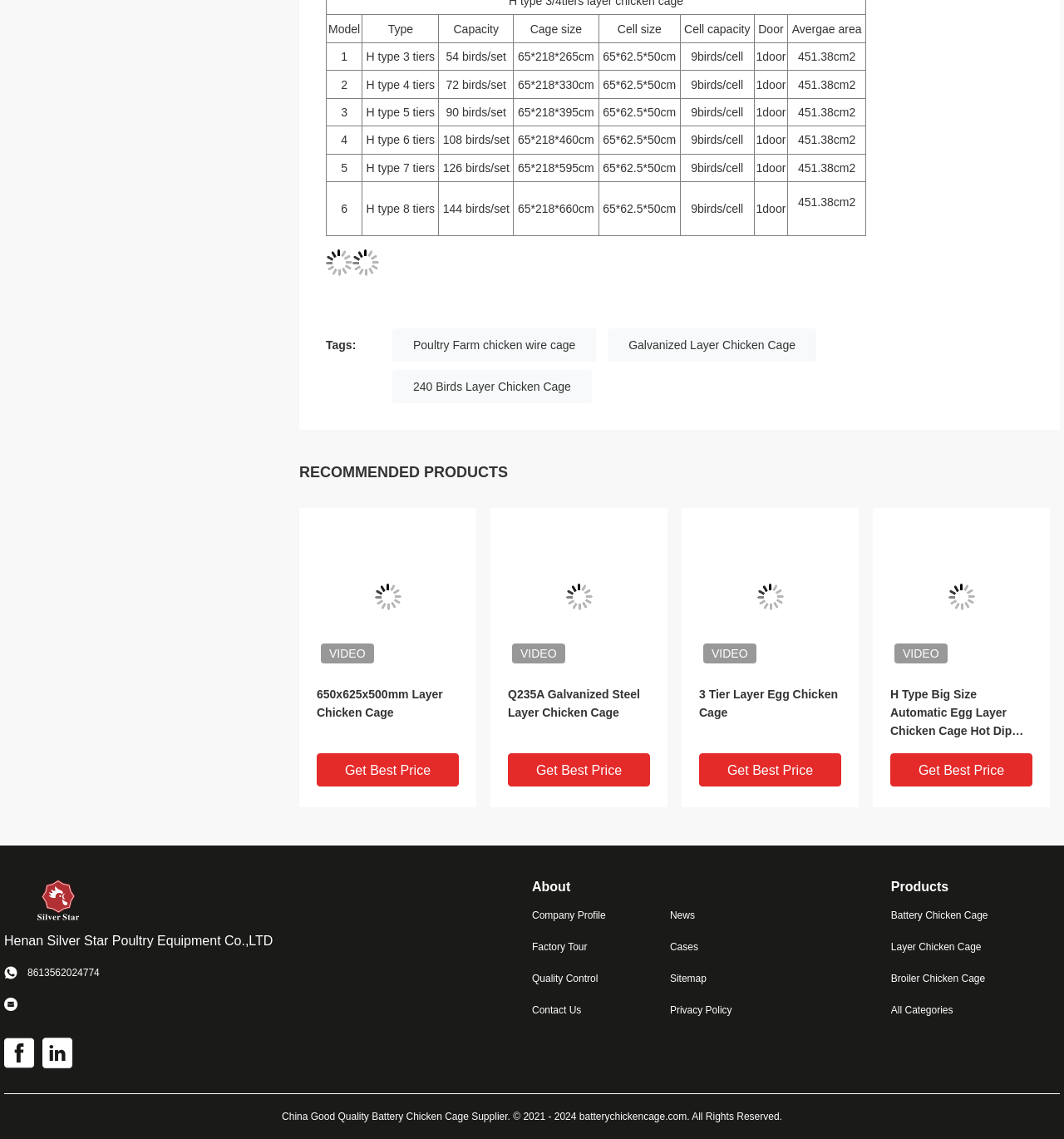Predict the bounding box of the UI element based on the description: "Galvanized Layer Chicken Cage". The coordinates should be four float numbers between 0 and 1, formatted as [left, top, right, bottom].

[0.571, 0.288, 0.767, 0.318]